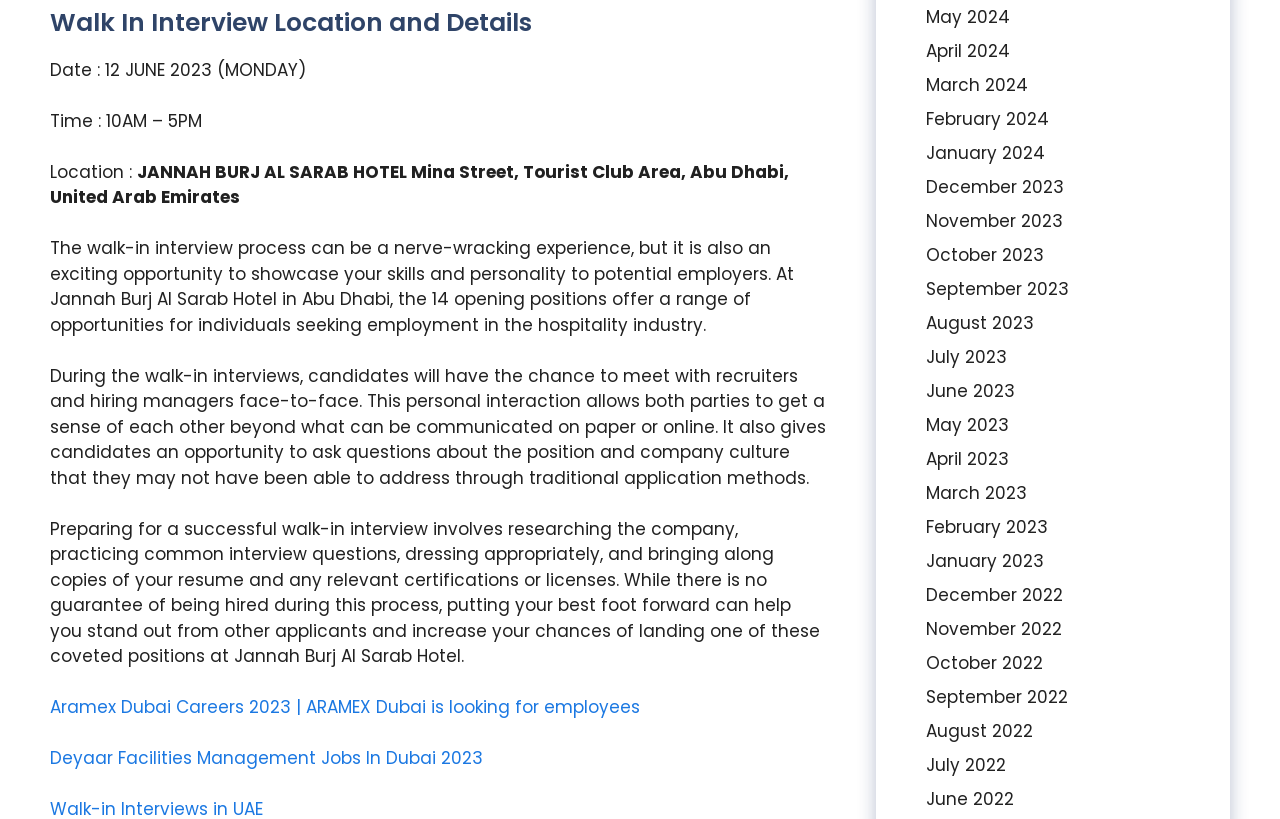What is the benefit of preparing for a walk-in interview?
Provide a detailed answer to the question using information from the image.

The benefit of preparing for a walk-in interview can be inferred from the eighth StaticText element, which states 'Preparing for a successful walk-in interview involves researching the company, practicing common interview questions, dressing appropriately, and bringing along copies of your resume and any relevant certifications or licenses. While there is no guarantee of being hired during this process, putting your best foot forward can help you stand out from other applicants and increase your chances of landing one of these coveted positions at Jannah Burj Al Sarab Hotel'.